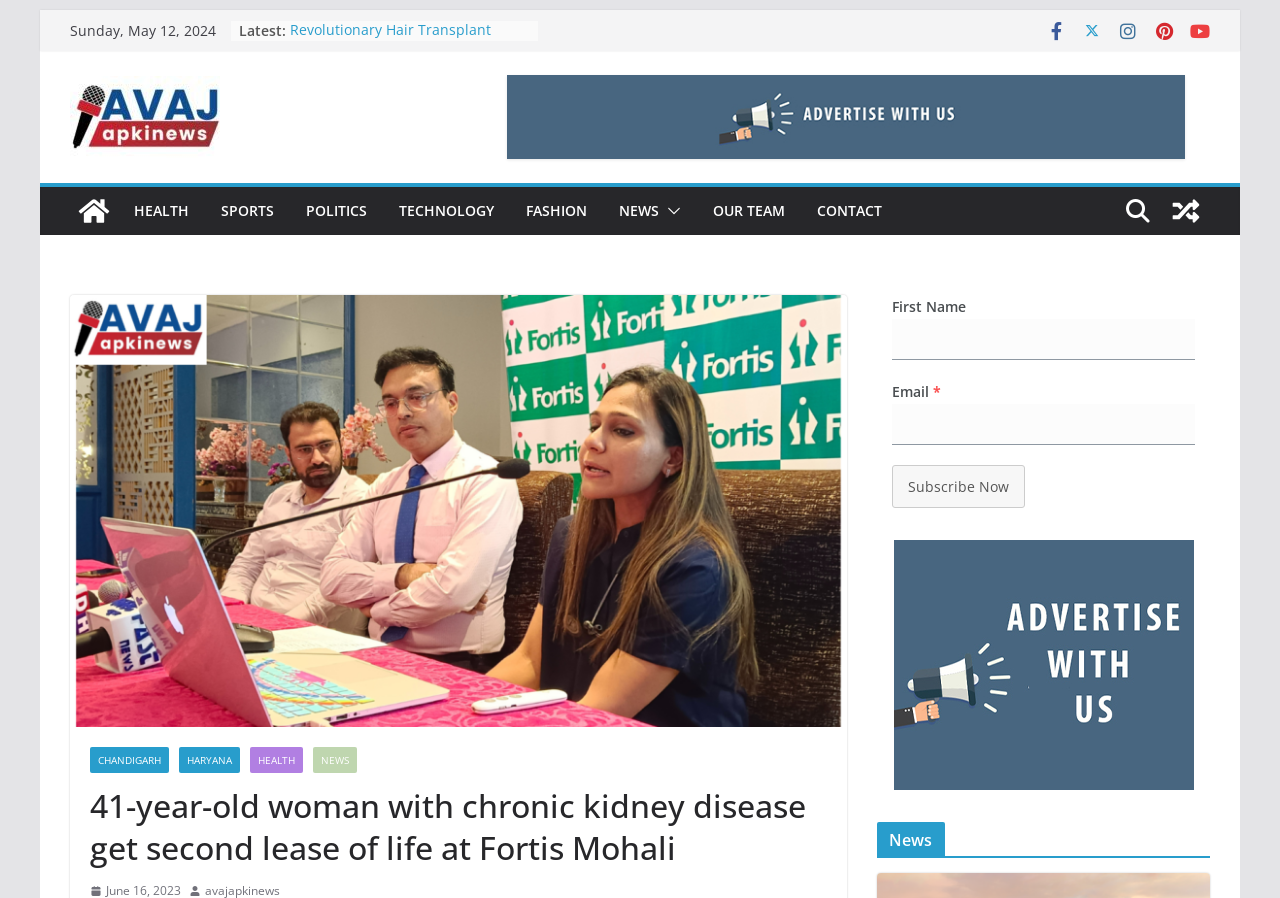Pinpoint the bounding box coordinates of the element that must be clicked to accomplish the following instruction: "Subscribe to the newsletter". The coordinates should be in the format of four float numbers between 0 and 1, i.e., [left, top, right, bottom].

[0.697, 0.517, 0.801, 0.565]